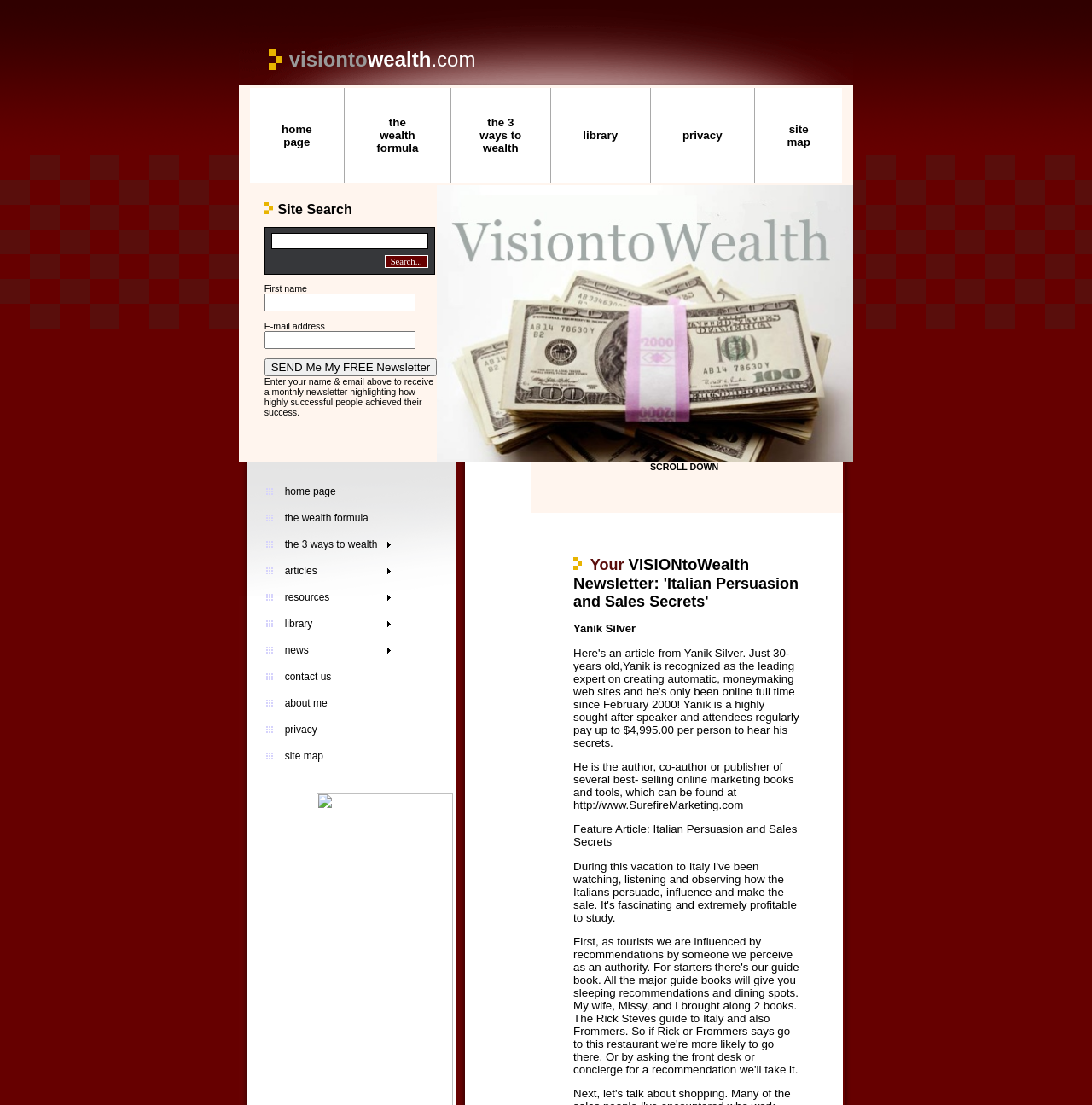Pinpoint the bounding box coordinates of the area that should be clicked to complete the following instruction: "Send me my free newsletter". The coordinates must be given as four float numbers between 0 and 1, i.e., [left, top, right, bottom].

[0.242, 0.324, 0.4, 0.34]